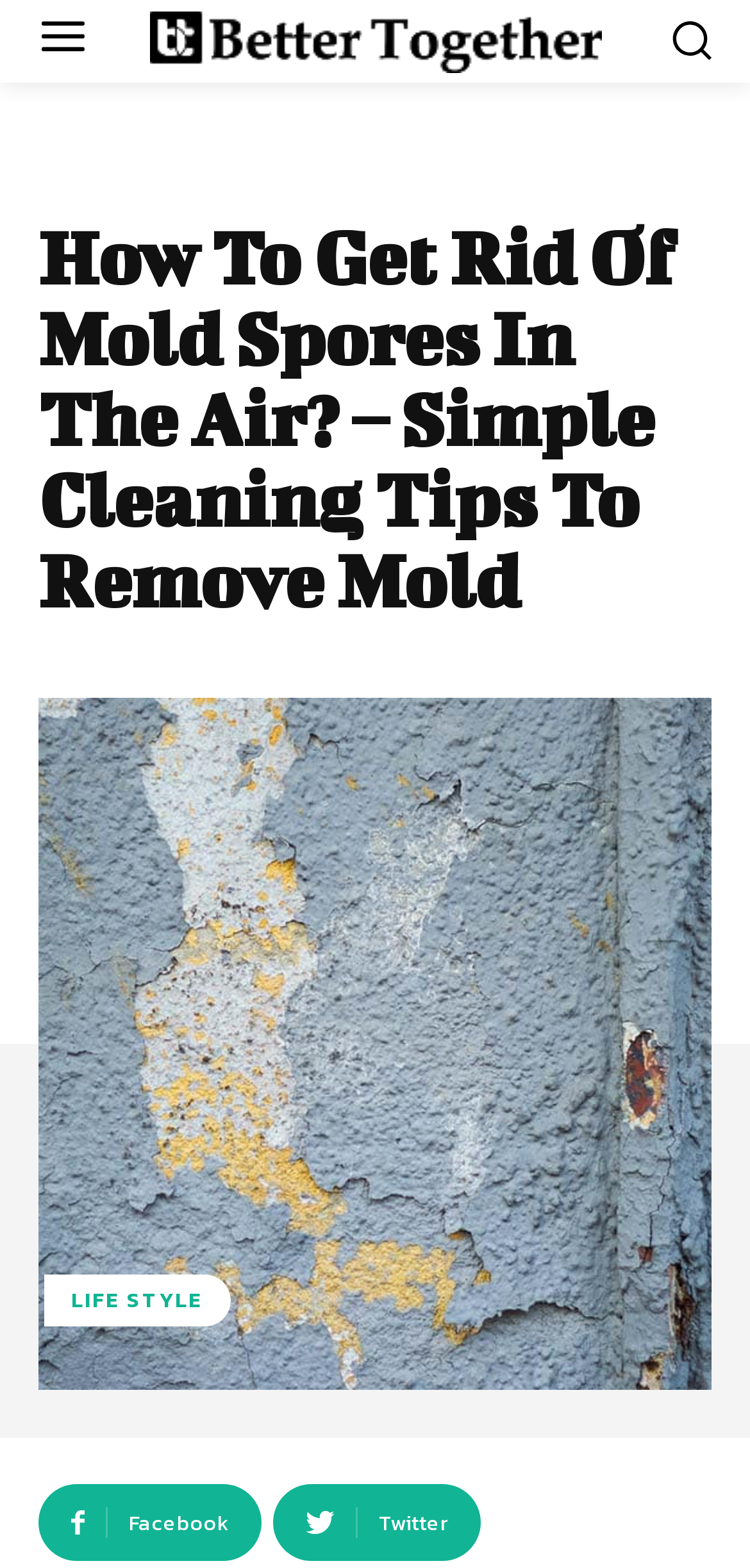What is the category of the article on the webpage?
Using the image as a reference, answer the question with a short word or phrase.

LIFE STYLE